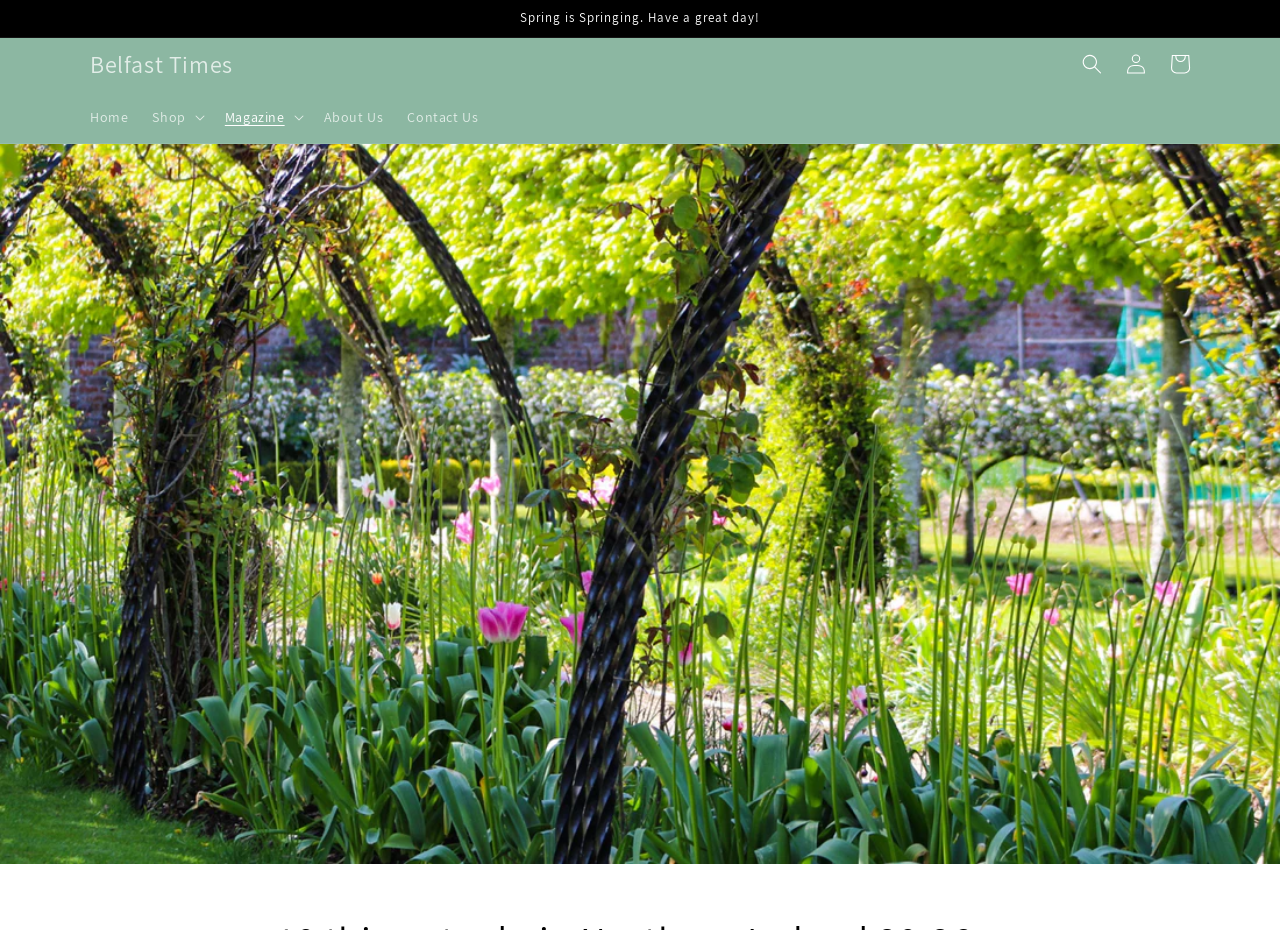Offer a meticulous caption that includes all visible features of the webpage.

The webpage is about "10 things to do in Northern Ireland" from March 20-26, as indicated by the title. At the top of the page, there is a region labeled as "Announcement" that takes up the full width of the page. Within this region, there is a static text element that reads "Spring is Springing. Have a great day!" positioned near the top left corner.

Below the announcement region, there is a horizontal navigation menu that spans the full width of the page. The menu consists of several links, including "Belfast Times", "Home", "About Us", and "Contact Us", which are positioned from left to right. There are also two buttons, "Shop" and "Magazine", that are part of the menu.

On the top right corner of the page, there is a search button with a popup dialog. Next to the search button, there are two links, "Log in" and "Cart", which are positioned side by side.

The main content of the page is an image that takes up most of the page's width and height, with the title "10 things to do in Northern Ireland 20-26 March" displayed on it.